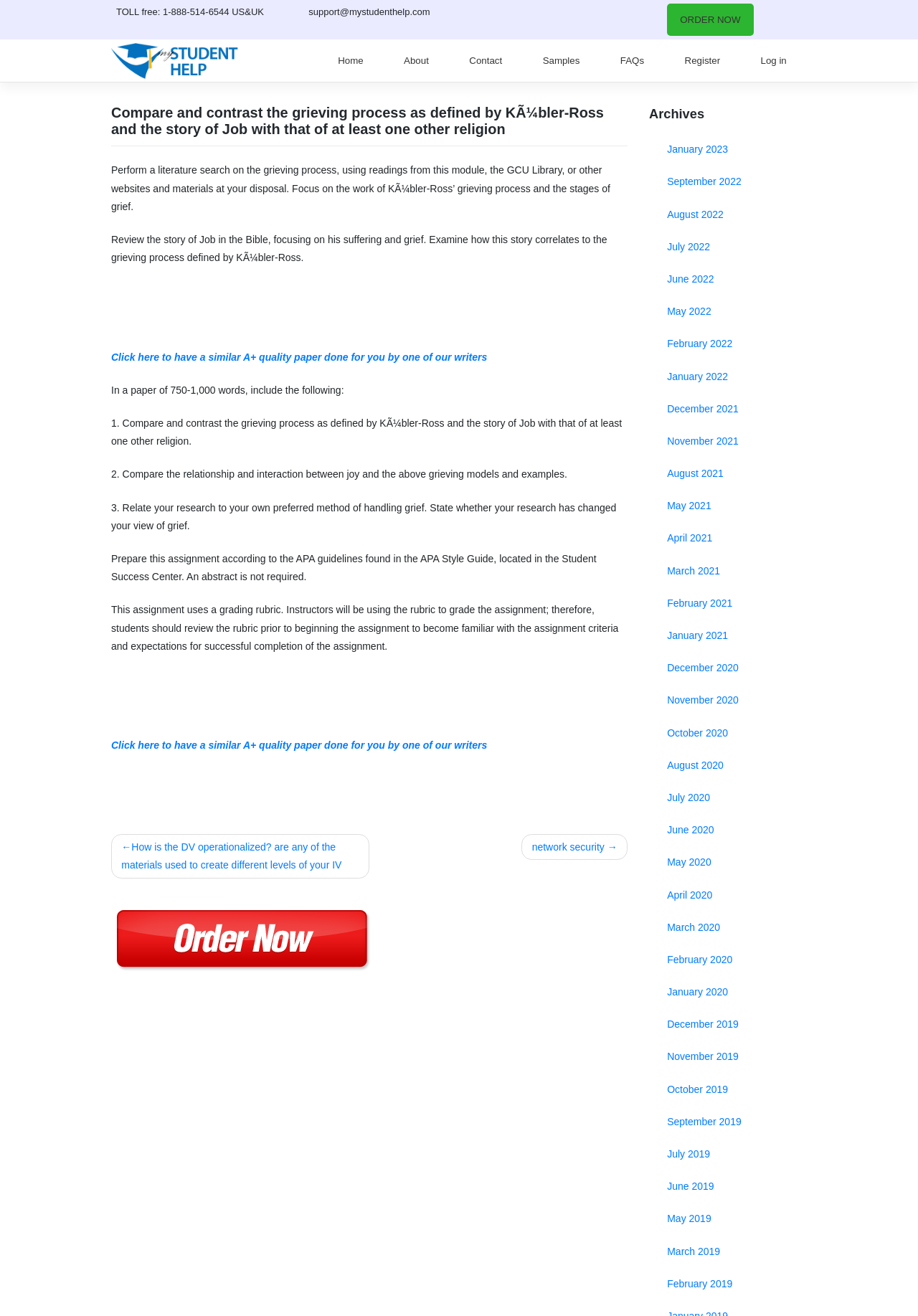Could you find the bounding box coordinates of the clickable area to complete this instruction: "Click the link to have a similar A+ quality paper done"?

[0.121, 0.267, 0.531, 0.276]